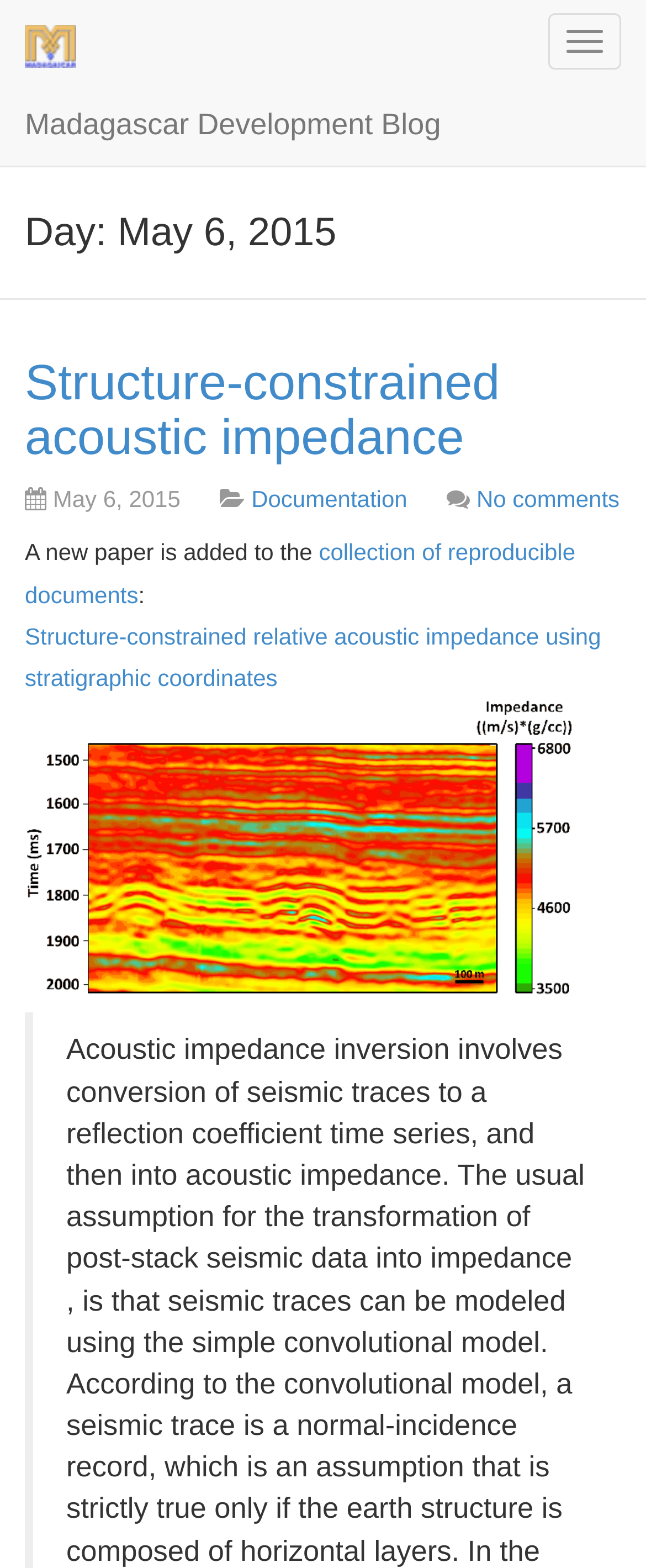Give a one-word or one-phrase response to the question: 
What is the position of the image relative to the text 'A new paper is added to the'?

Below